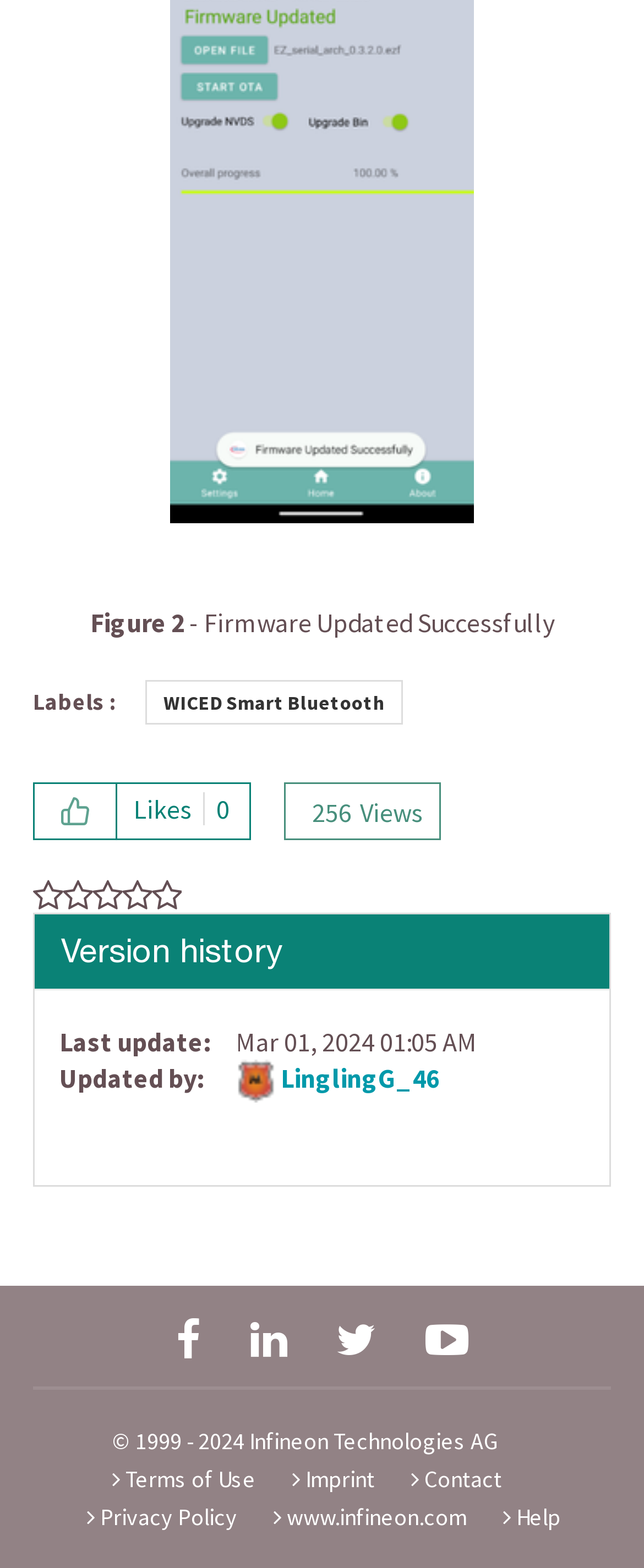What is the total number of likes for this post?
Provide an in-depth answer to the question, covering all aspects.

Although there is a button to give likes to the post, the total number of likes is not explicitly mentioned on the webpage. The element with the text 'Likes' is disabled, suggesting that the like count is not available.